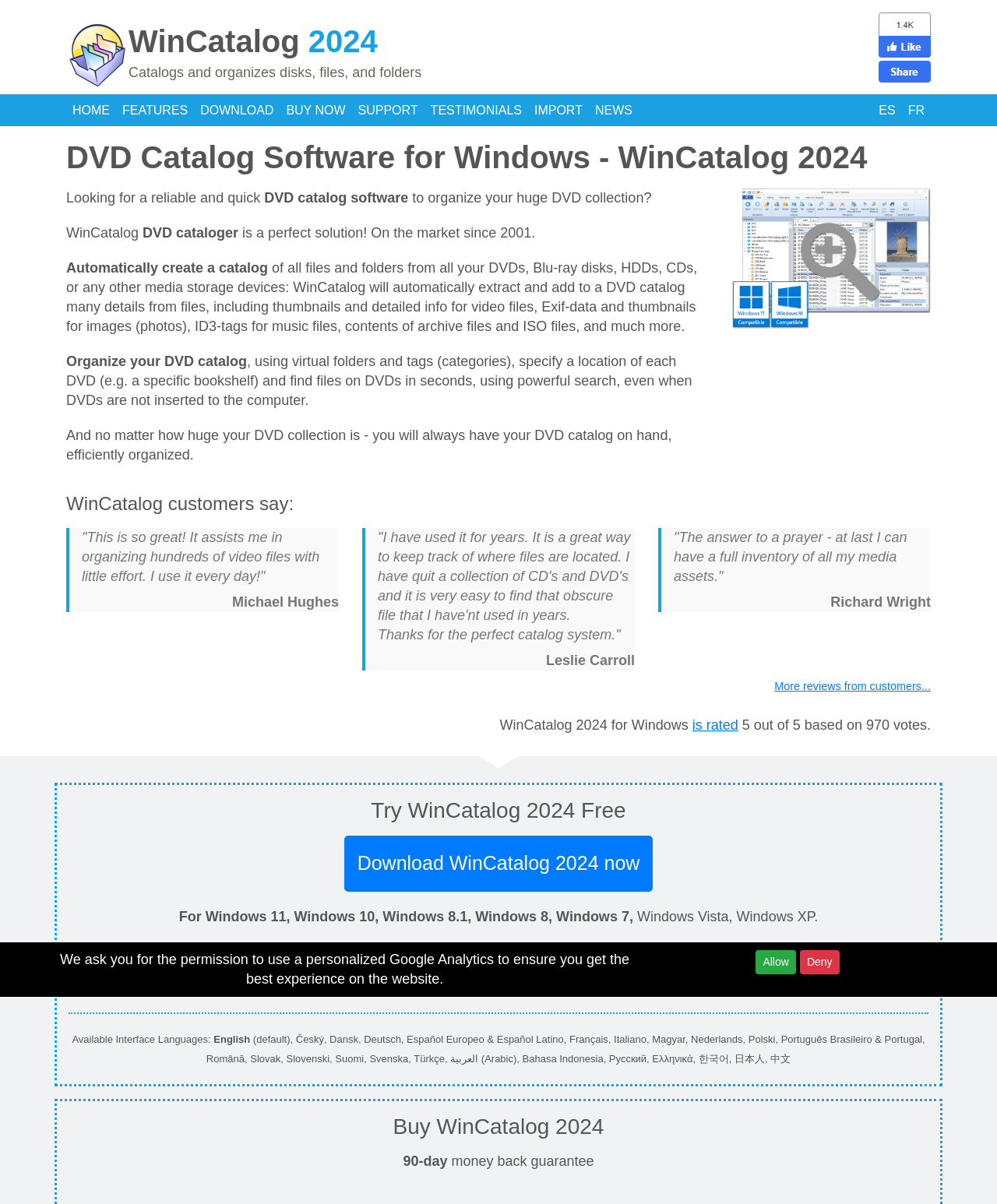What is the purpose of WinCatalog 2024?
Using the information presented in the image, please offer a detailed response to the question.

Based on the webpage content, WinCatalog 2024 is a DVD catalog software that helps users organize their DVD collection by creating a catalog of all files and folders from DVDs, CDs, HDD, or any other storage device.